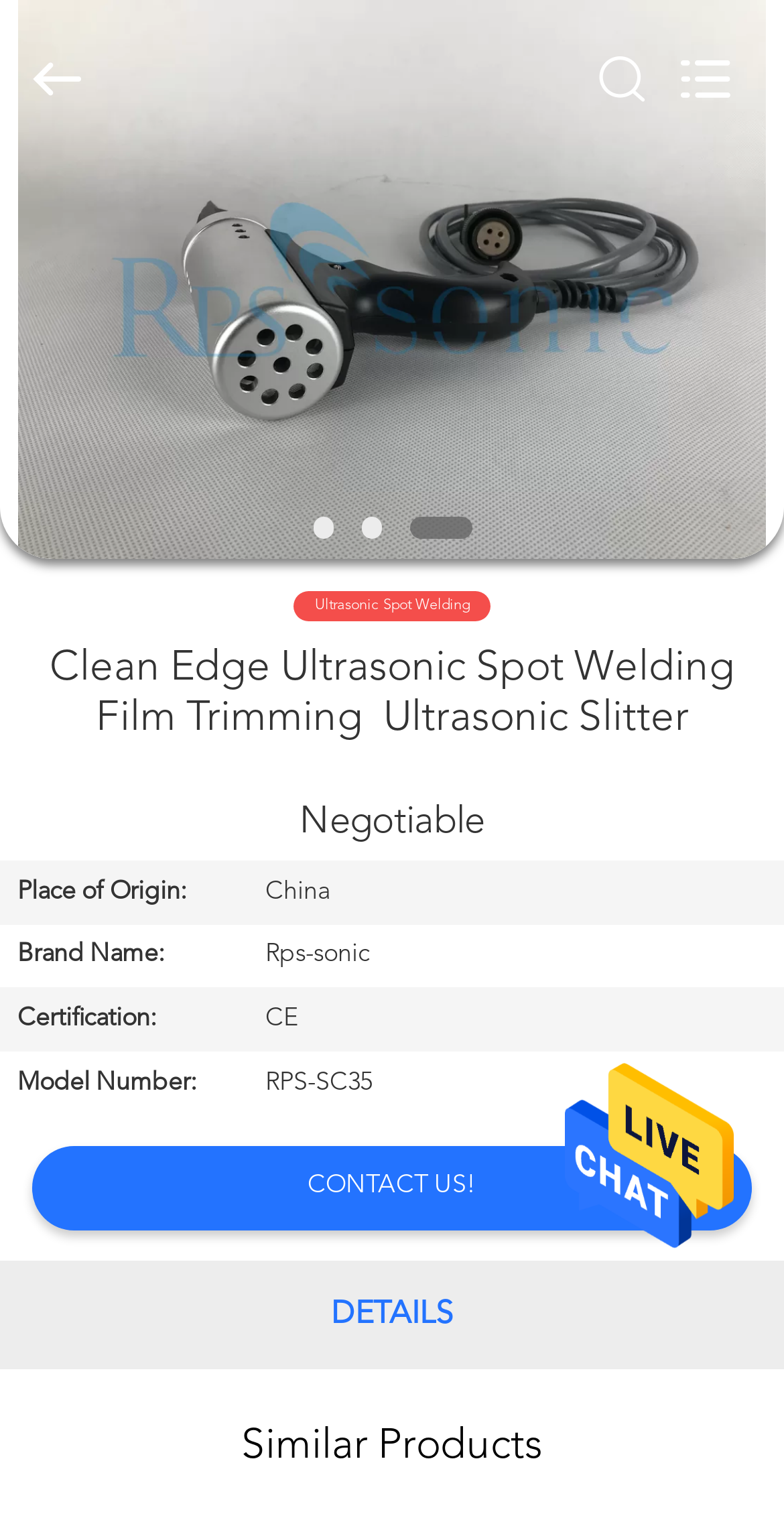Please determine the bounding box coordinates of the element to click on in order to accomplish the following task: "View news". Ensure the coordinates are four float numbers ranging from 0 to 1, i.e., [left, top, right, bottom].

[0.0, 0.71, 0.185, 0.743]